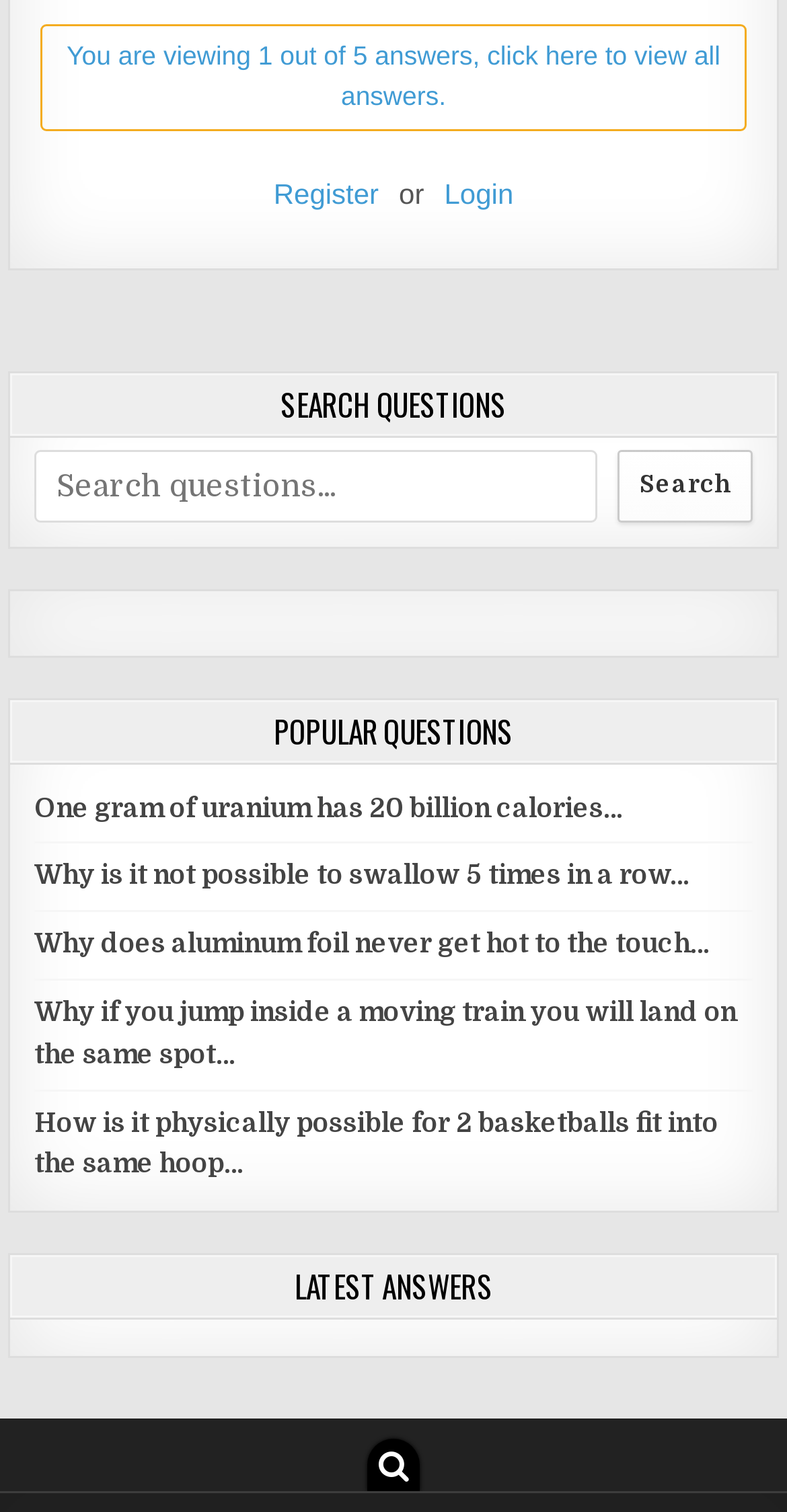Find and provide the bounding box coordinates for the UI element described here: "Search". The coordinates should be given as four float numbers between 0 and 1: [left, top, right, bottom].

[0.785, 0.297, 0.957, 0.345]